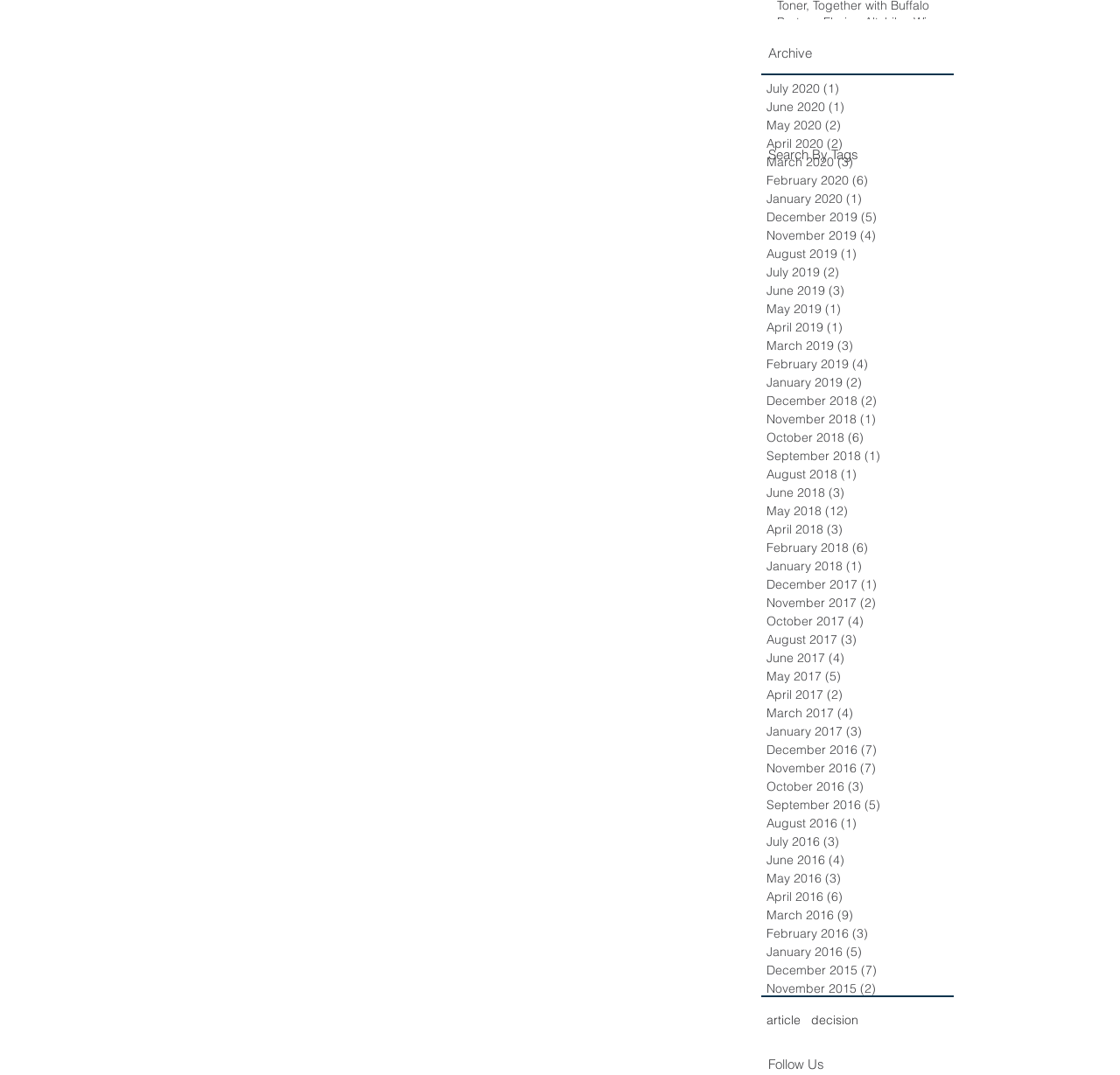Identify the bounding box coordinates for the element that needs to be clicked to fulfill this instruction: "Search by tags". Provide the coordinates in the format of four float numbers between 0 and 1: [left, top, right, bottom].

[0.675, 0.932, 0.766, 0.957]